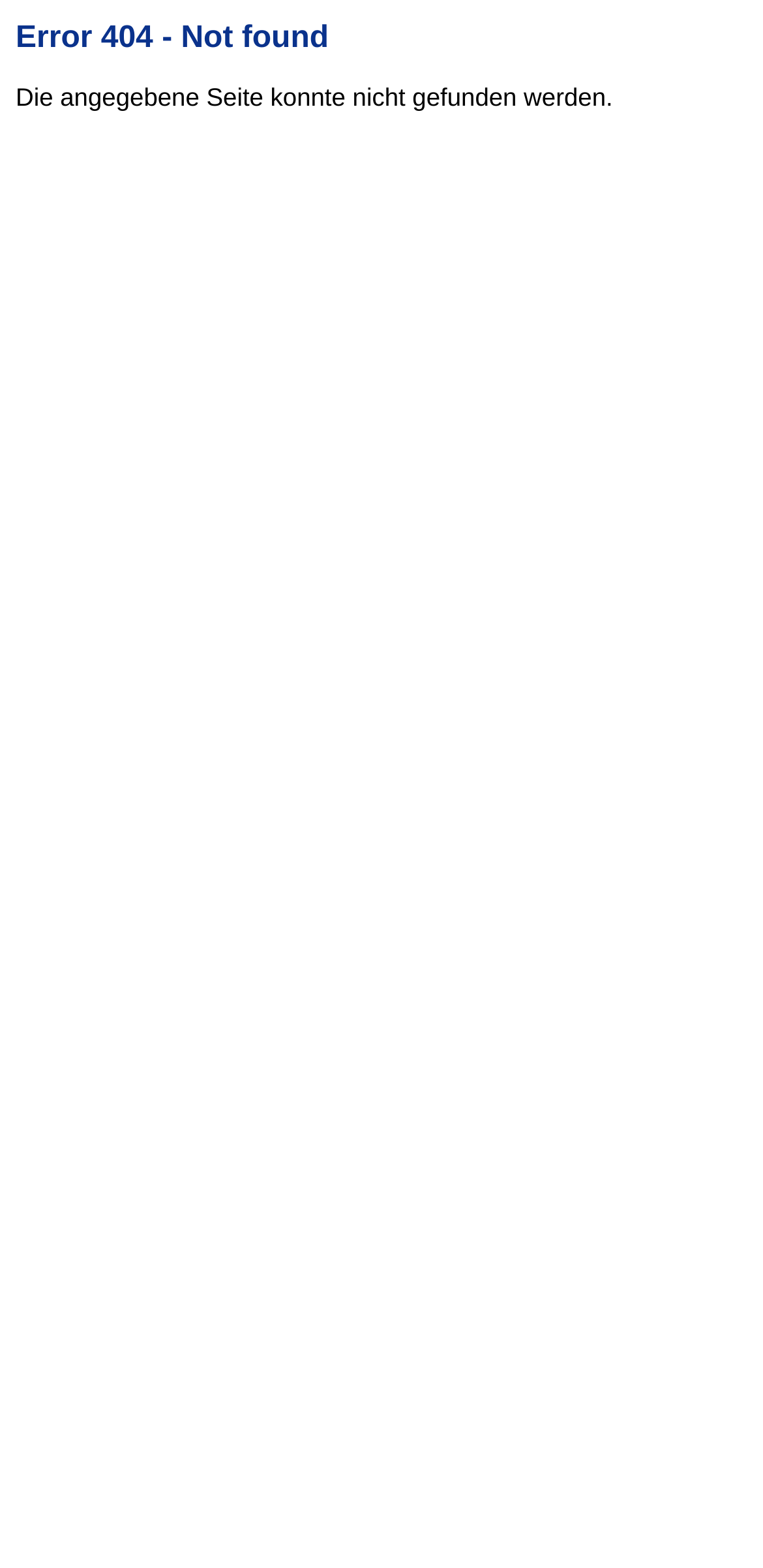Extract the main heading from the webpage content.

Error 404 - Not found